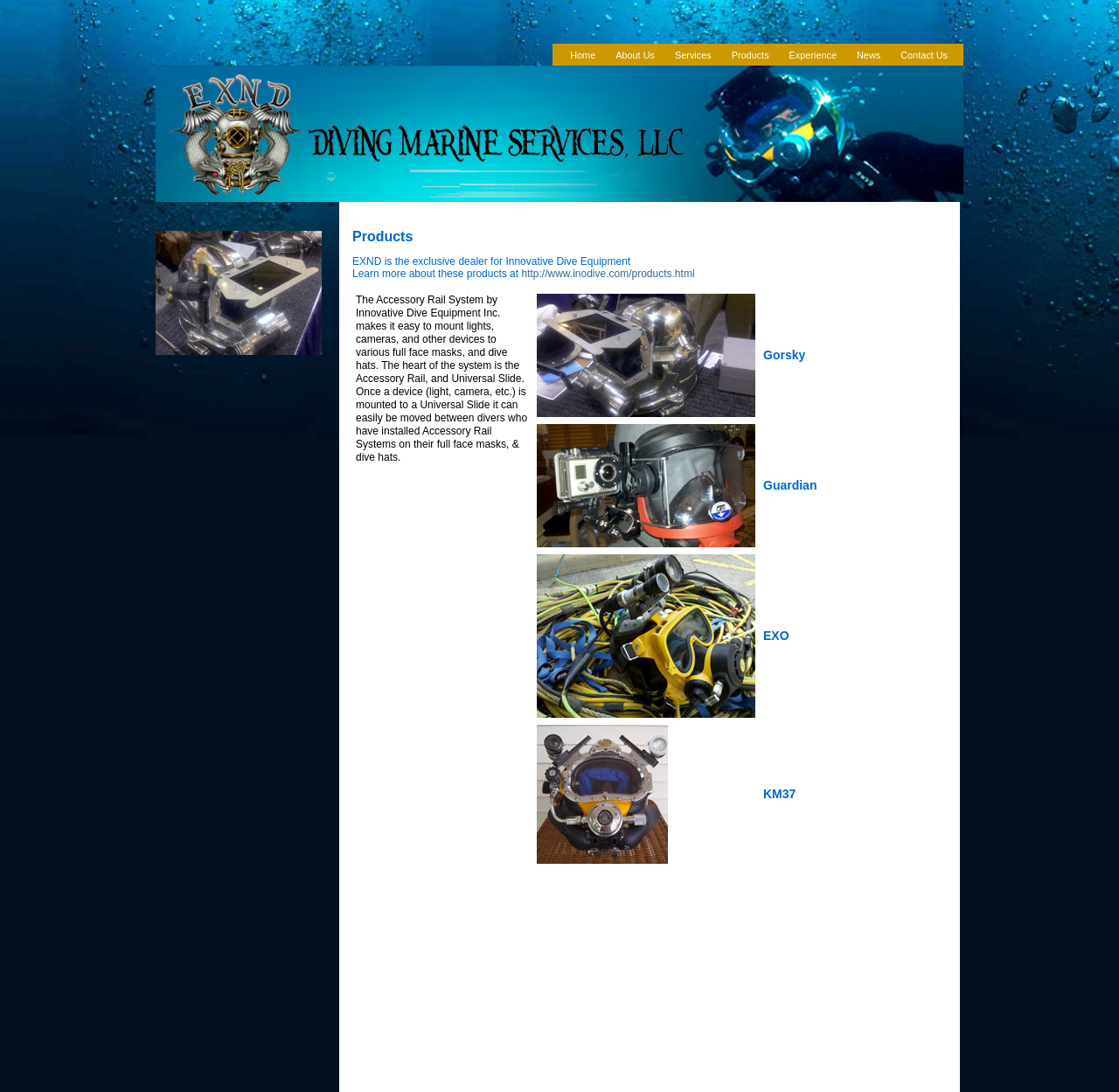What is the name of the first product?
Craft a detailed and extensive response to the question.

I looked at the first row of the table and found the text 'The Accessory Rail System by Innovative Dive Equipment Inc.' which indicates the name of the first product.